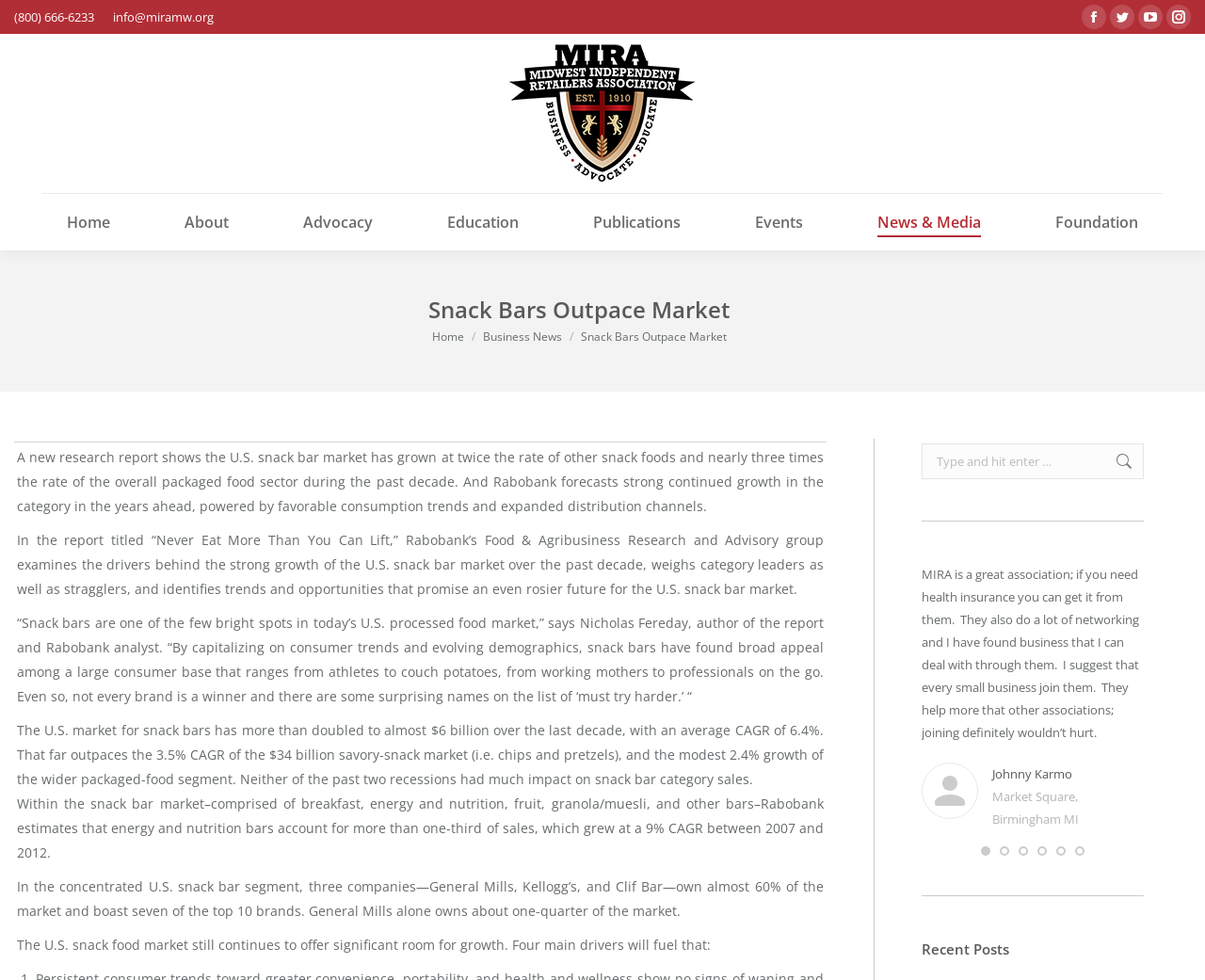Please analyze the image and provide a thorough answer to the question:
What is the current market size of the U.S. snack bar market?

I found the current market size of the U.S. snack bar market by reading the article on the webpage, where I saw a StaticText element with the text 'The U.S. market for snack bars has more than doubled to almost $6 billion over the last decade...'.